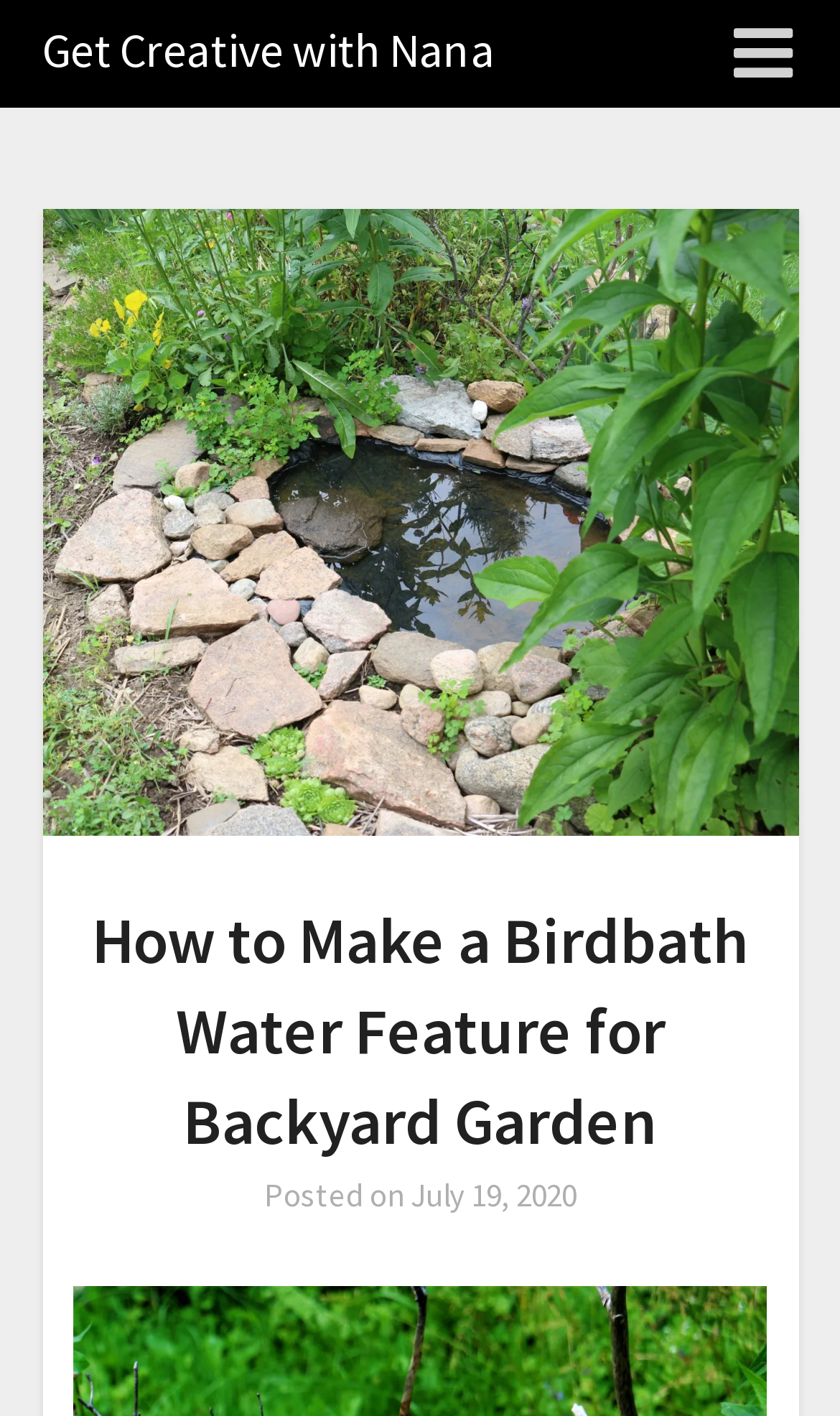Your task is to extract the text of the main heading from the webpage.

How to Make a Birdbath Water Feature for Backyard Garden